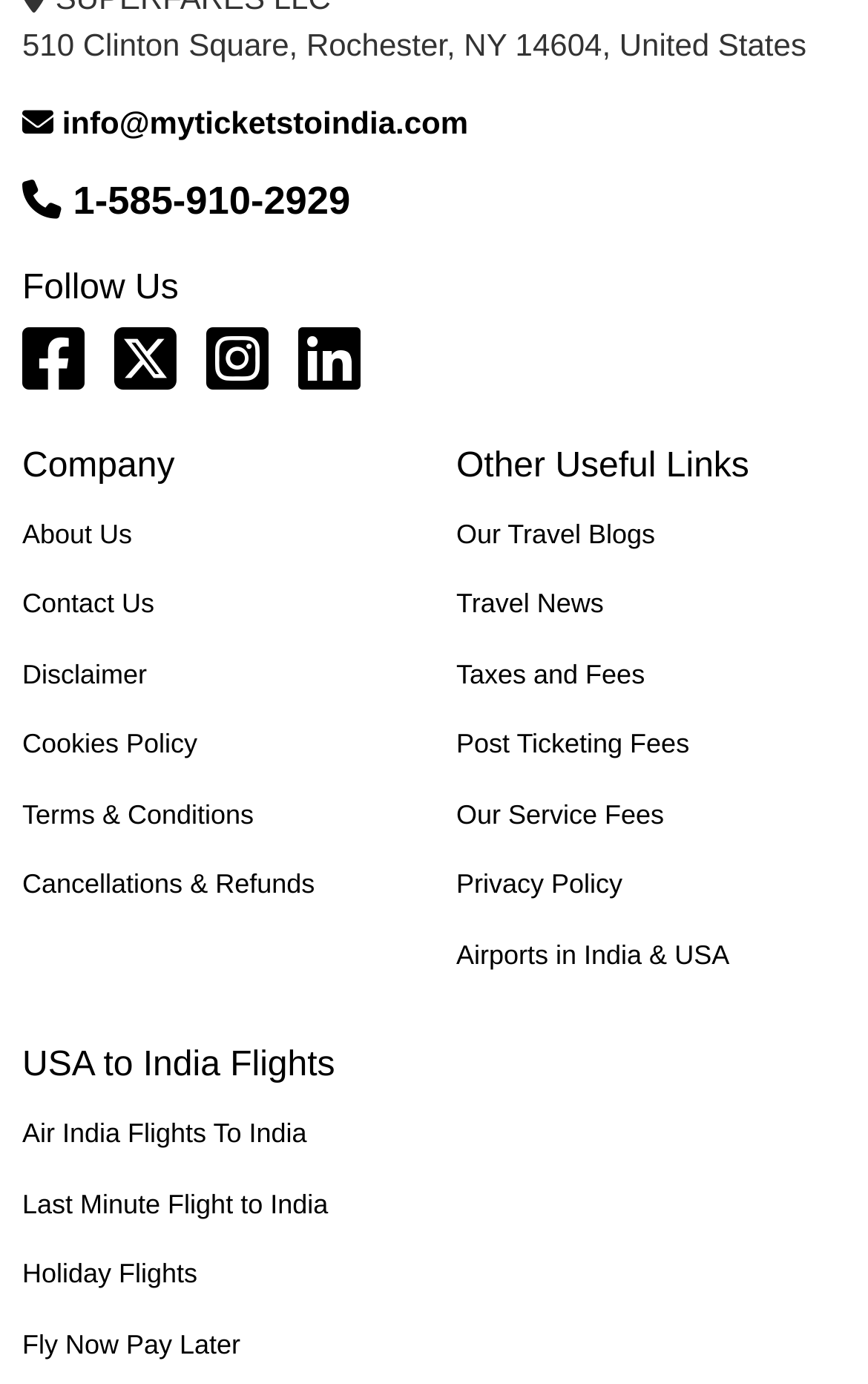Locate the bounding box of the UI element described by: "Fly Now Pay Later" in the given webpage screenshot.

[0.026, 0.953, 0.474, 0.989]